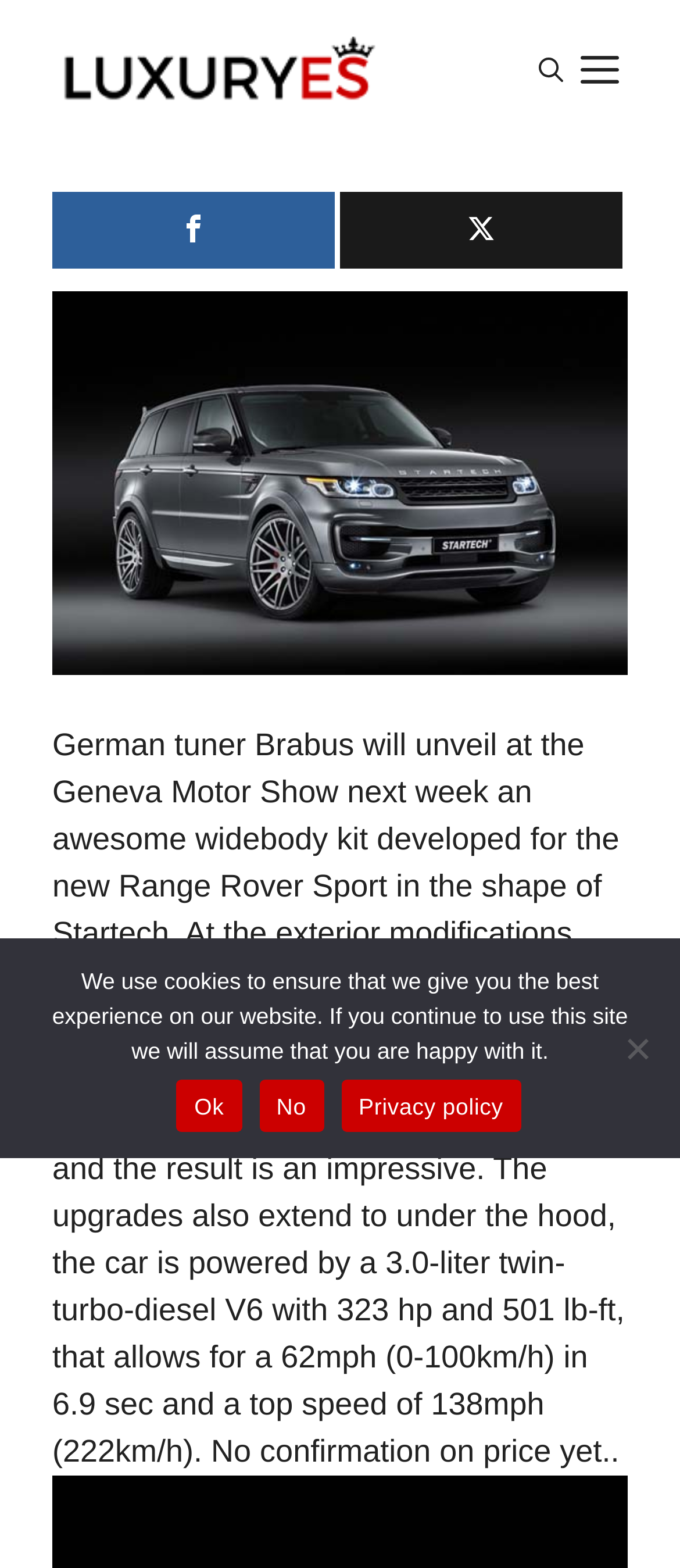What is the car's top speed?
Provide a thorough and detailed answer to the question.

I found the answer by reading the text in the webpage, specifically the second paragraph, which mentions that the car is powered by a 3.0-liter twin-turbo-diesel V6 with 323 hp and 501 lb-ft, and has a top speed of 138mph (222km/h).